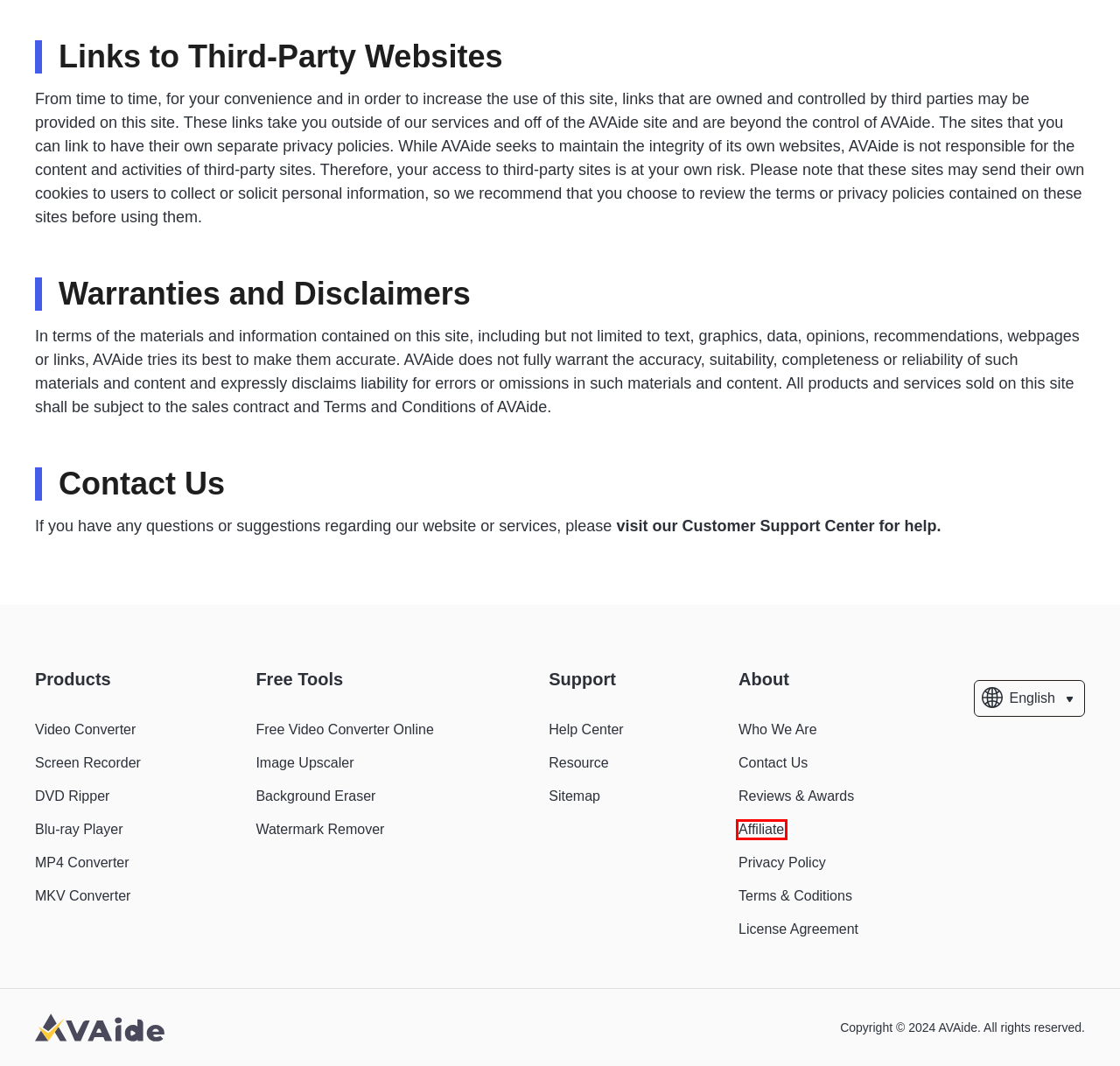You are given a screenshot of a webpage with a red bounding box around an element. Choose the most fitting webpage description for the page that appears after clicking the element within the red bounding box. Here are the candidates:
A. AVAide Video Converter – Convert Video & Audio & DVD to 300+ Formats
B. MKV Converter – Convert Files from and to MKV (Fast & Secure!)
C. AVAide Affiliates | Be an AVAide Affiliate
D. Reviews | What Professional Reviewers Say about AVAide Software
E. About Us – AVAide
F. 10 Leading Watermark Removers for Photos & Videos [2024]
G. AVAide Screen Recorder: Screen Record on Mac/PC [No Watermark]
H. The Sitemap of AVAide

C